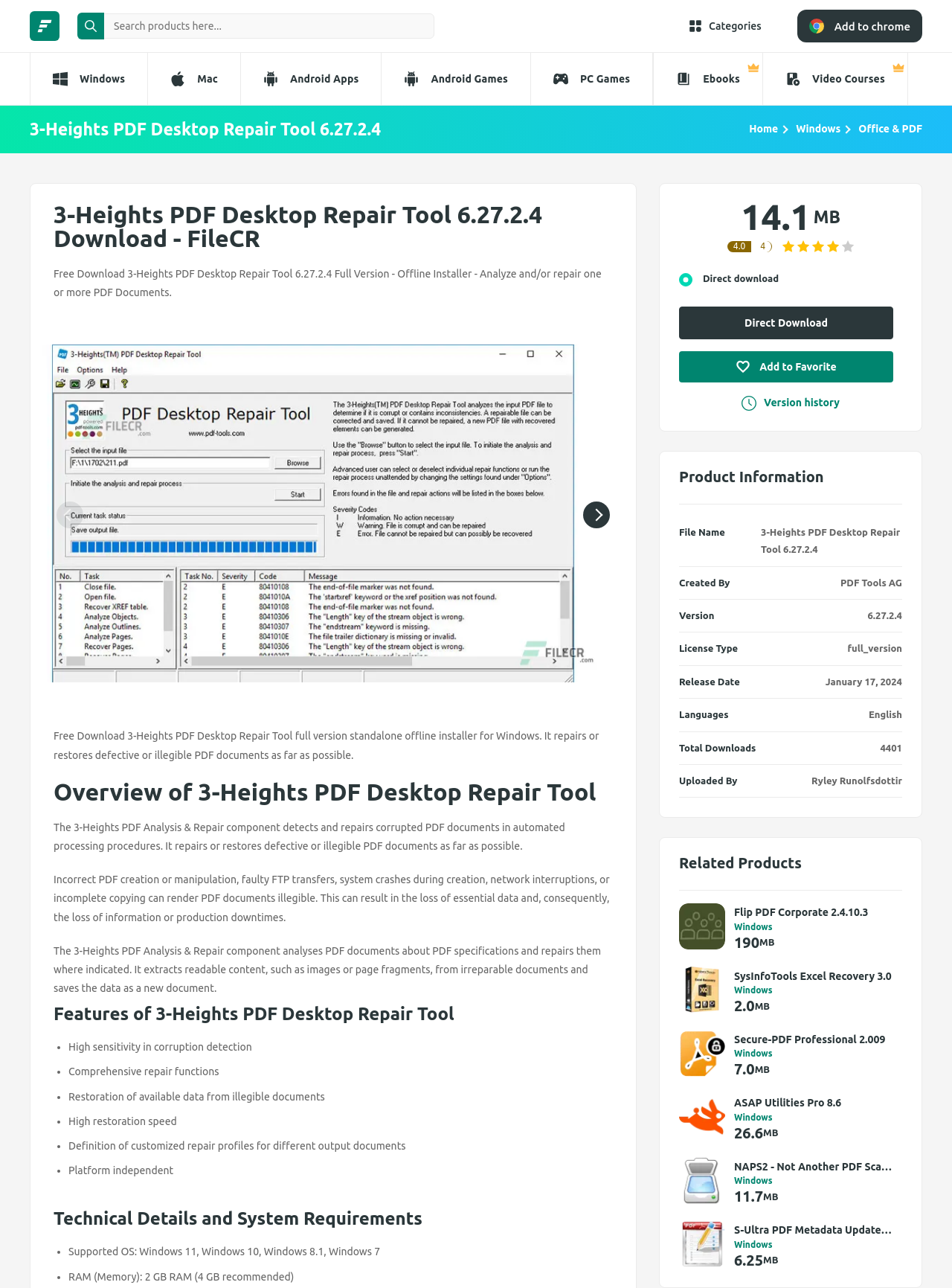What is the name of the software being described?
Based on the image, answer the question with as much detail as possible.

I found the answer by looking at the heading '3-Heights PDF Desktop Repair Tool 6.27.2.4' which is a prominent element on the webpage, indicating that it is the main topic of the page.